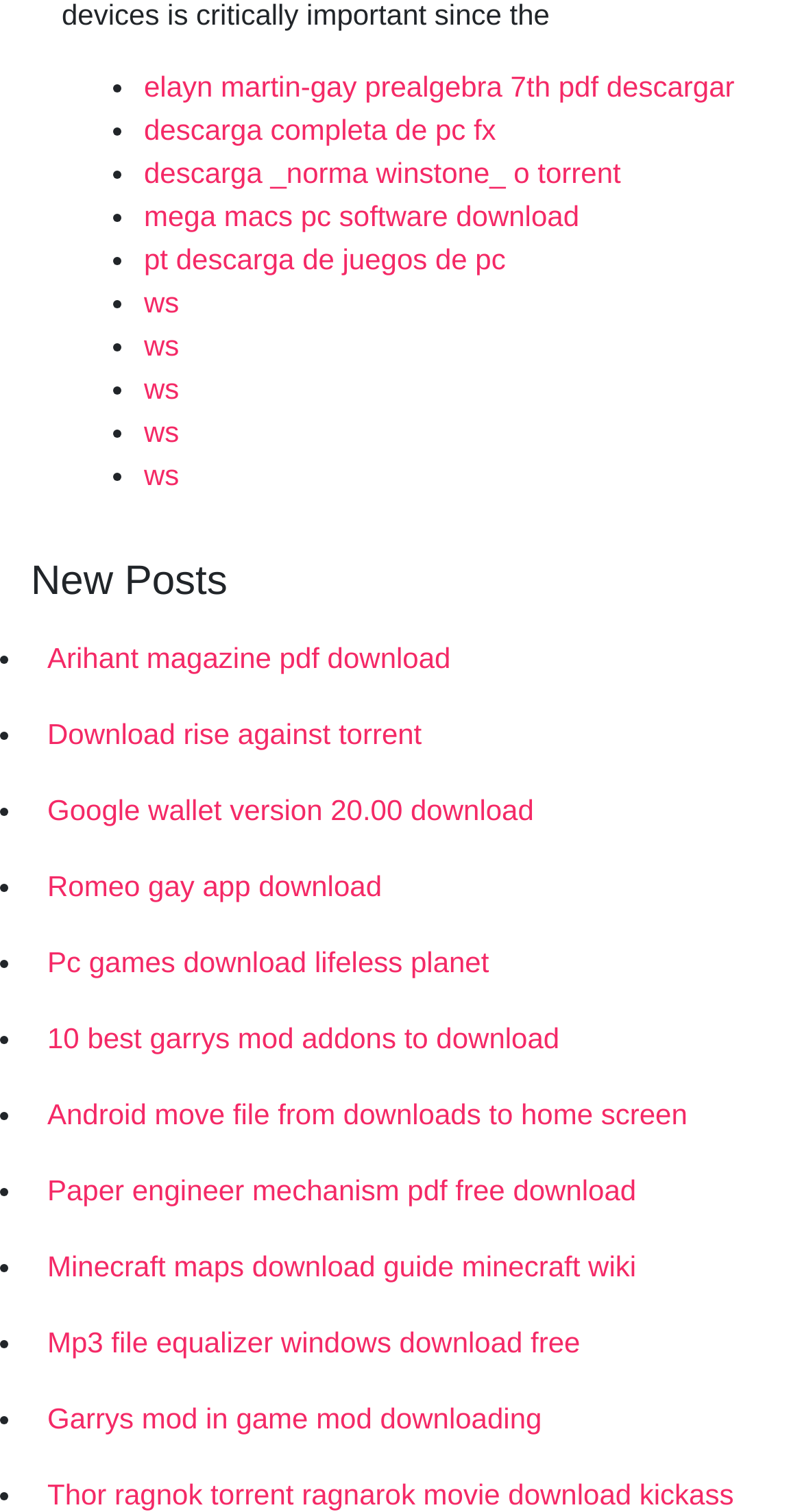Identify the bounding box coordinates for the element you need to click to achieve the following task: "Explore 'Minecraft maps download guide minecraft wiki'". The coordinates must be four float values ranging from 0 to 1, formatted as [left, top, right, bottom].

[0.038, 0.813, 0.962, 0.863]